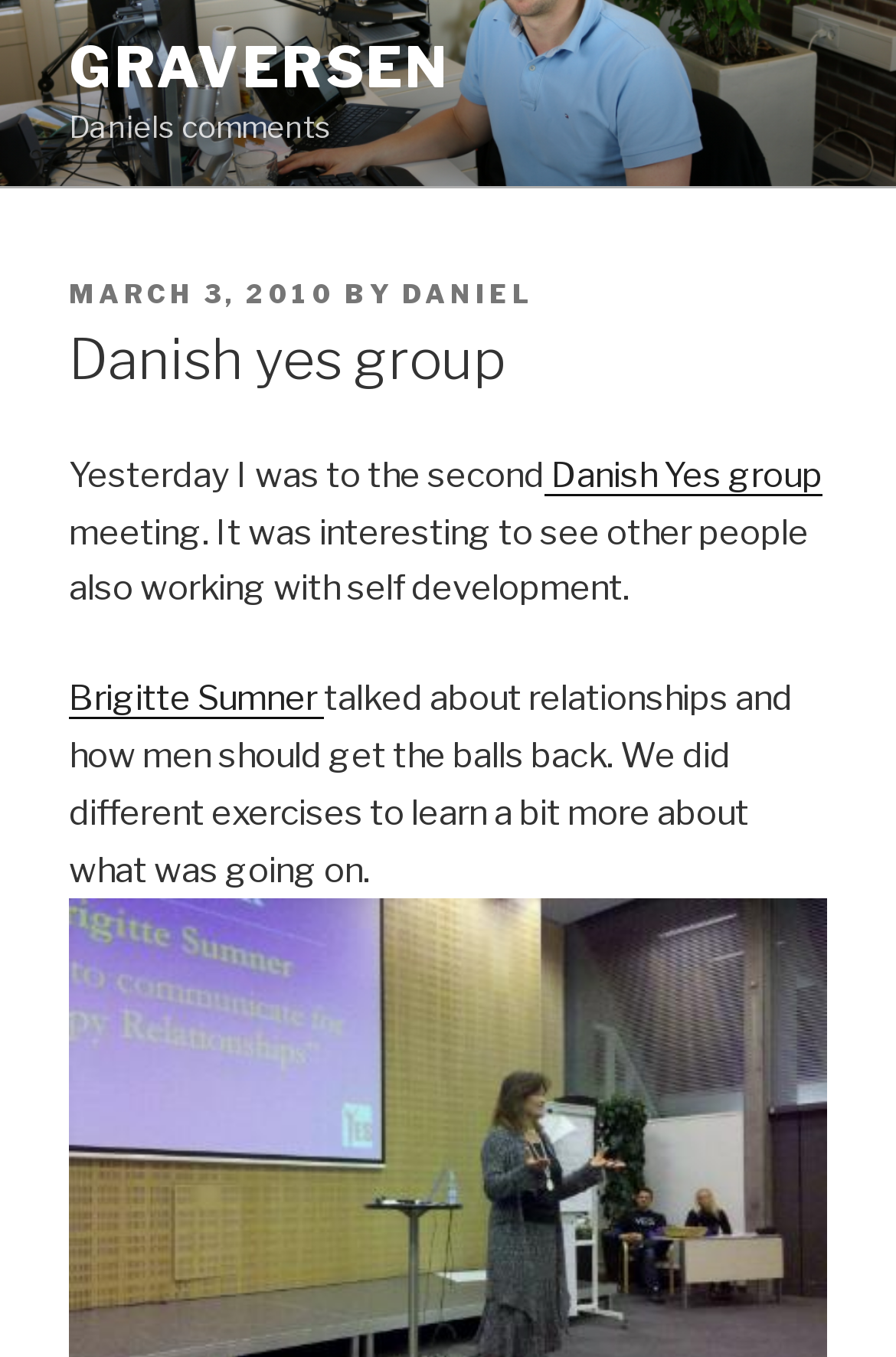Bounding box coordinates are specified in the format (top-left x, top-left y, bottom-right x, bottom-right y). All values are floating point numbers bounded between 0 and 1. Please provide the bounding box coordinate of the region this sentence describes: aria-label="Facebook"

None